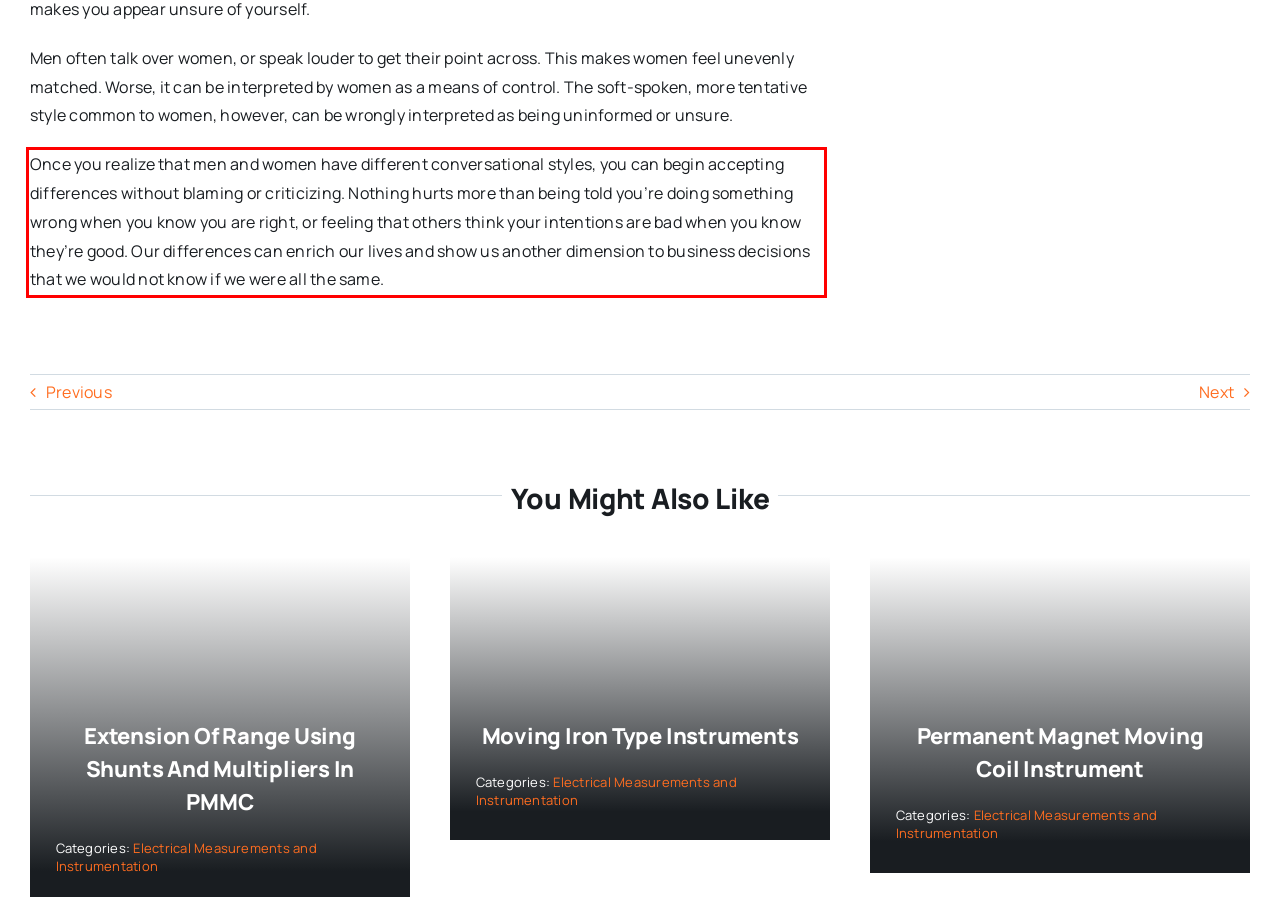Examine the webpage screenshot and use OCR to obtain the text inside the red bounding box.

Once you realize that men and women have different conversational styles, you can begin accepting differences without blaming or criticizing. Nothing hurts more than being told you’re doing something wrong when you know you are right, or feeling that others think your intentions are bad when you know they’re good. Our differences can enrich our lives and show us another dimension to business decisions that we would not know if we were all the same.